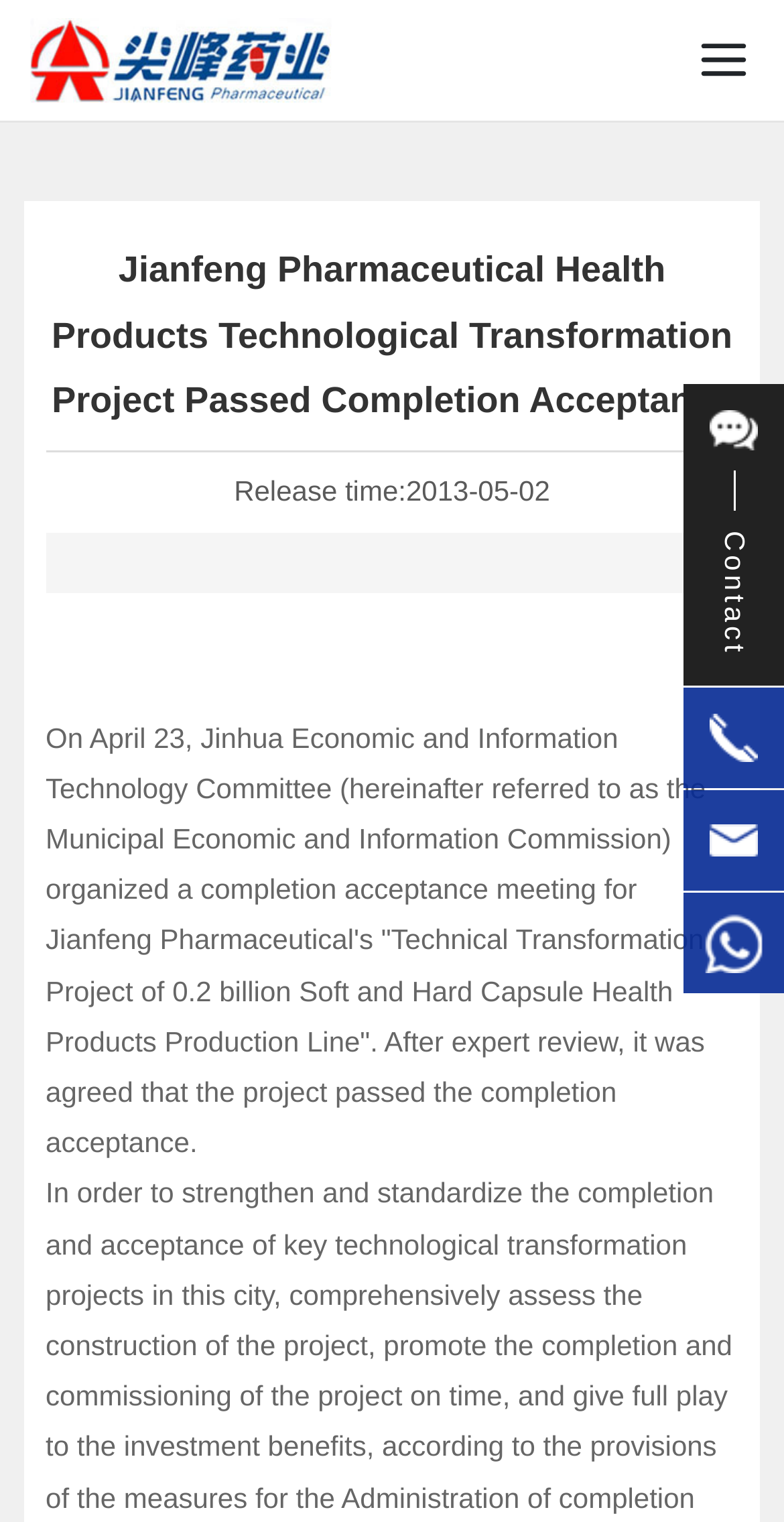When was the completion acceptance meeting held?
Answer the question in as much detail as possible.

I found the answer by reading the StaticText element with the text 'On April 23, Jinhua Economic and Information Technology Committee (hereinafter referred to as the Municipal Economic and Information Commission) organized a completion acceptance meeting...' which provides the date of the meeting.